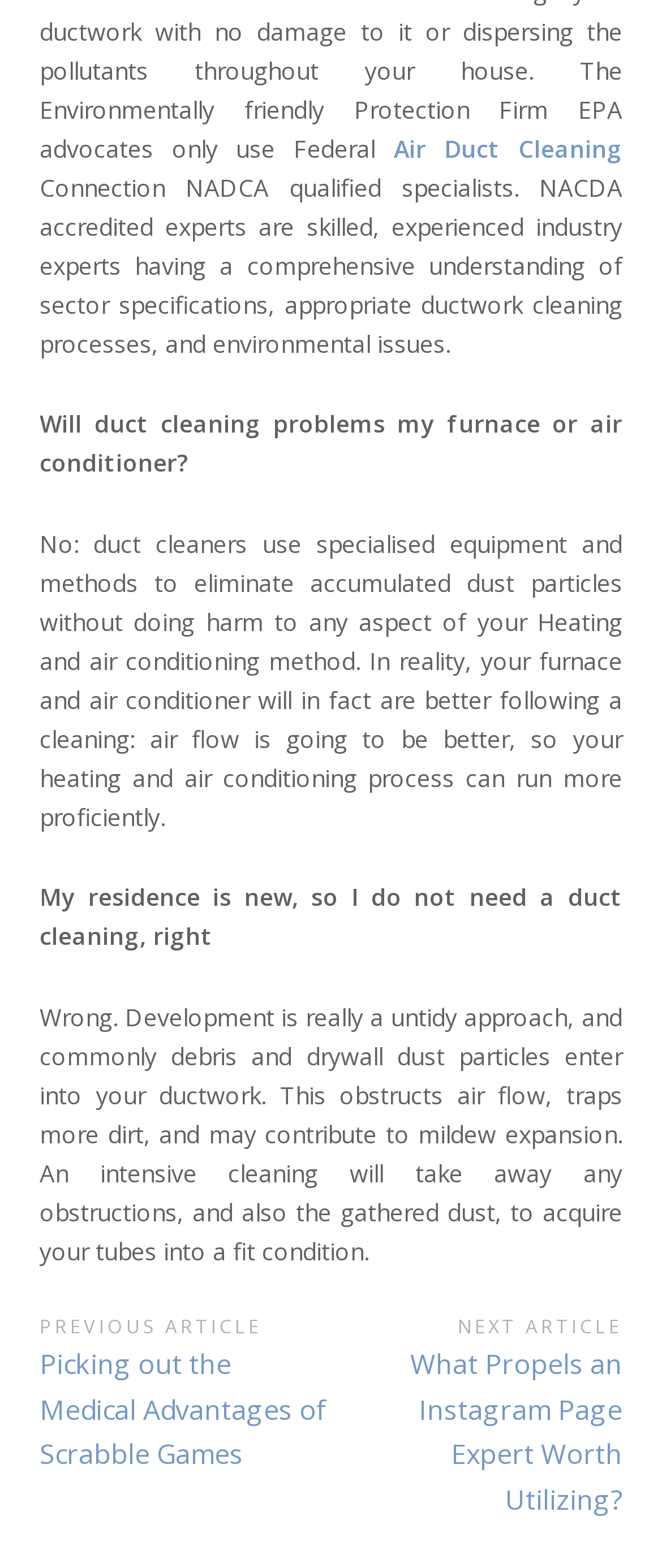What is the tone of the webpage?
Refer to the image and give a detailed answer to the query.

The tone of the webpage is informative, as it provides detailed information and answers to common questions about air duct cleaning, without any promotional or persuasive language, aiming to educate readers about the topic.